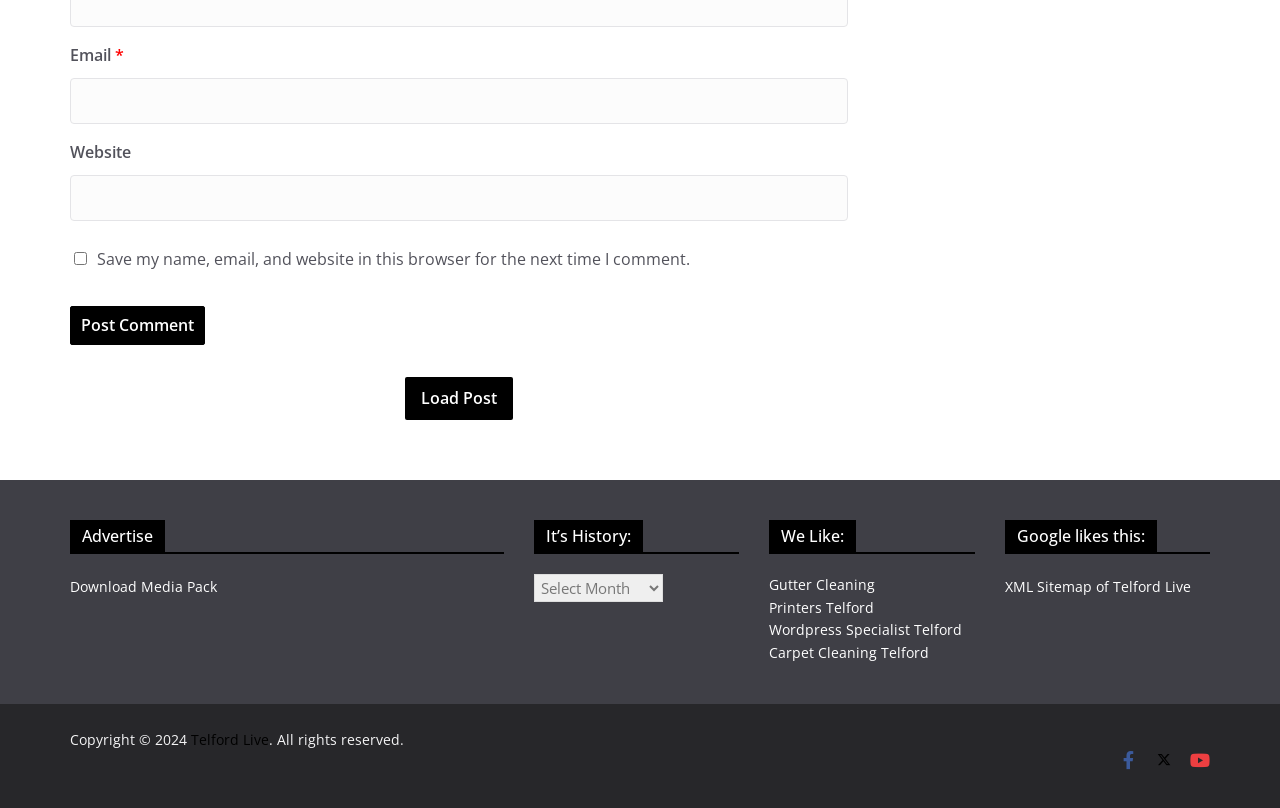Please find the bounding box for the UI component described as follows: "parent_node: Email * aria-describedby="email-notes" name="email"".

[0.055, 0.097, 0.663, 0.154]